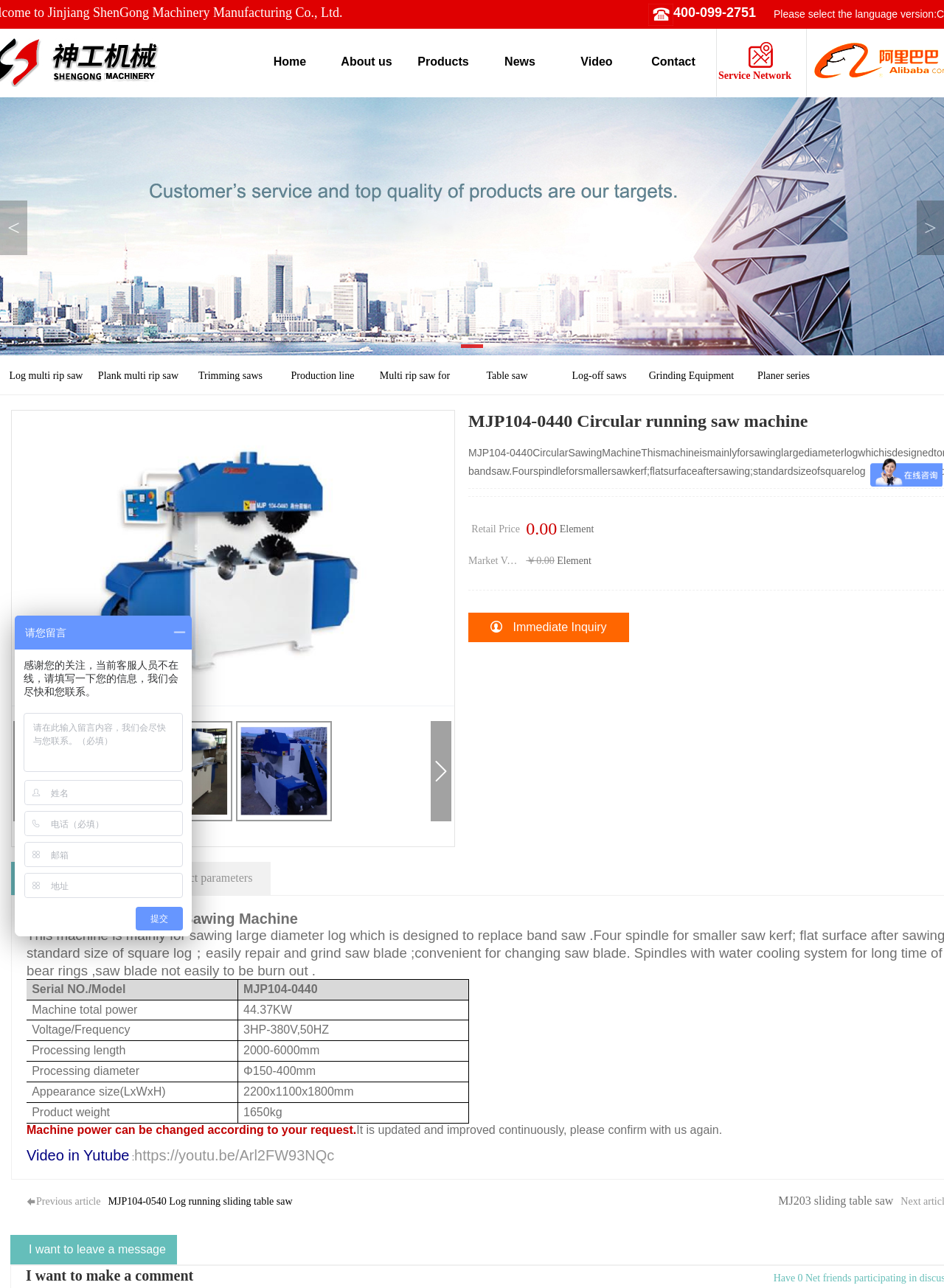Please reply to the following question using a single word or phrase: 
What is the processing length of the circular running saw machine?

2000-6000mm